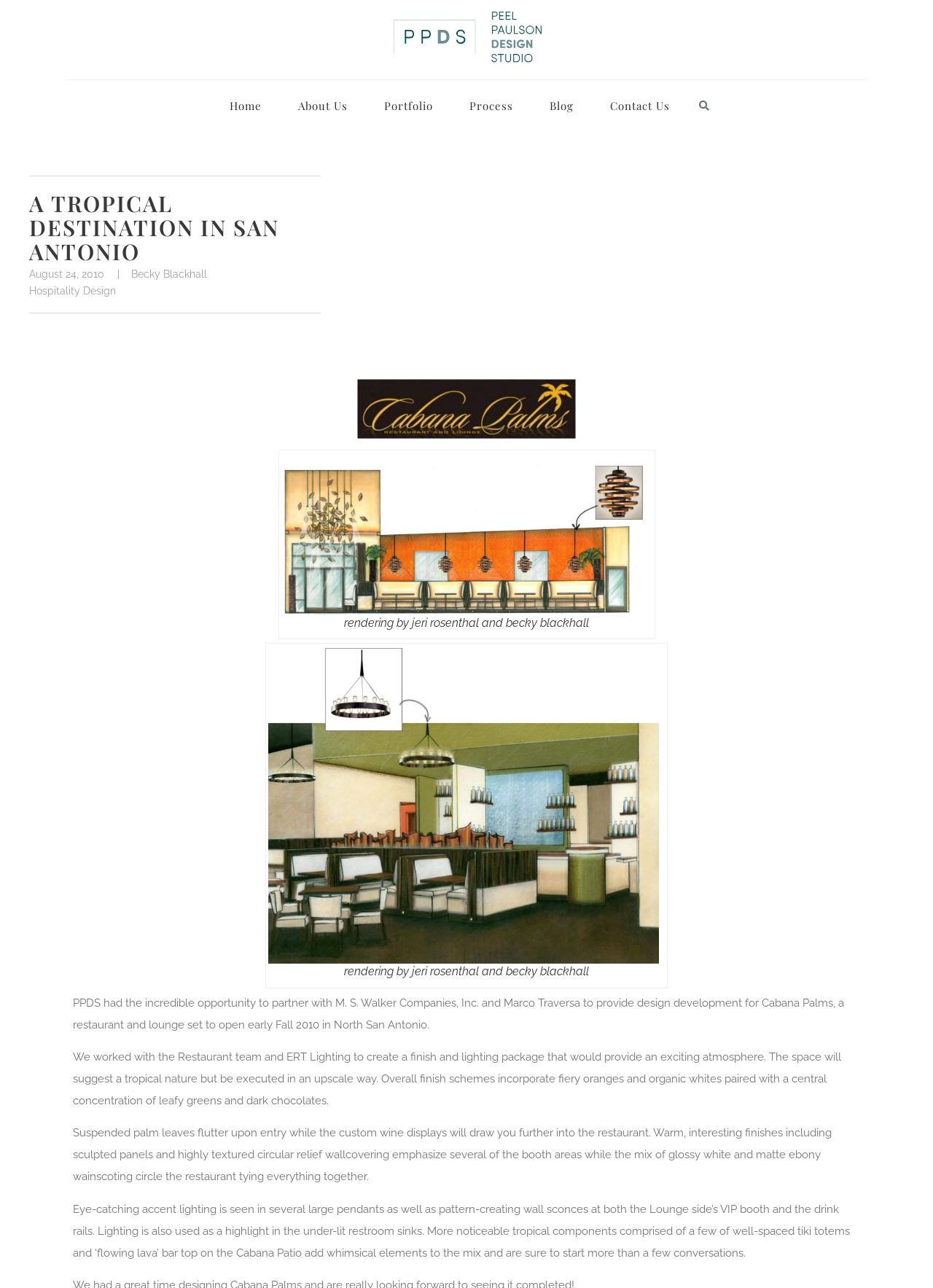Please determine the bounding box coordinates of the clickable area required to carry out the following instruction: "Search for articles". The coordinates must be four float numbers between 0 and 1, represented as [left, top, right, bottom].

None